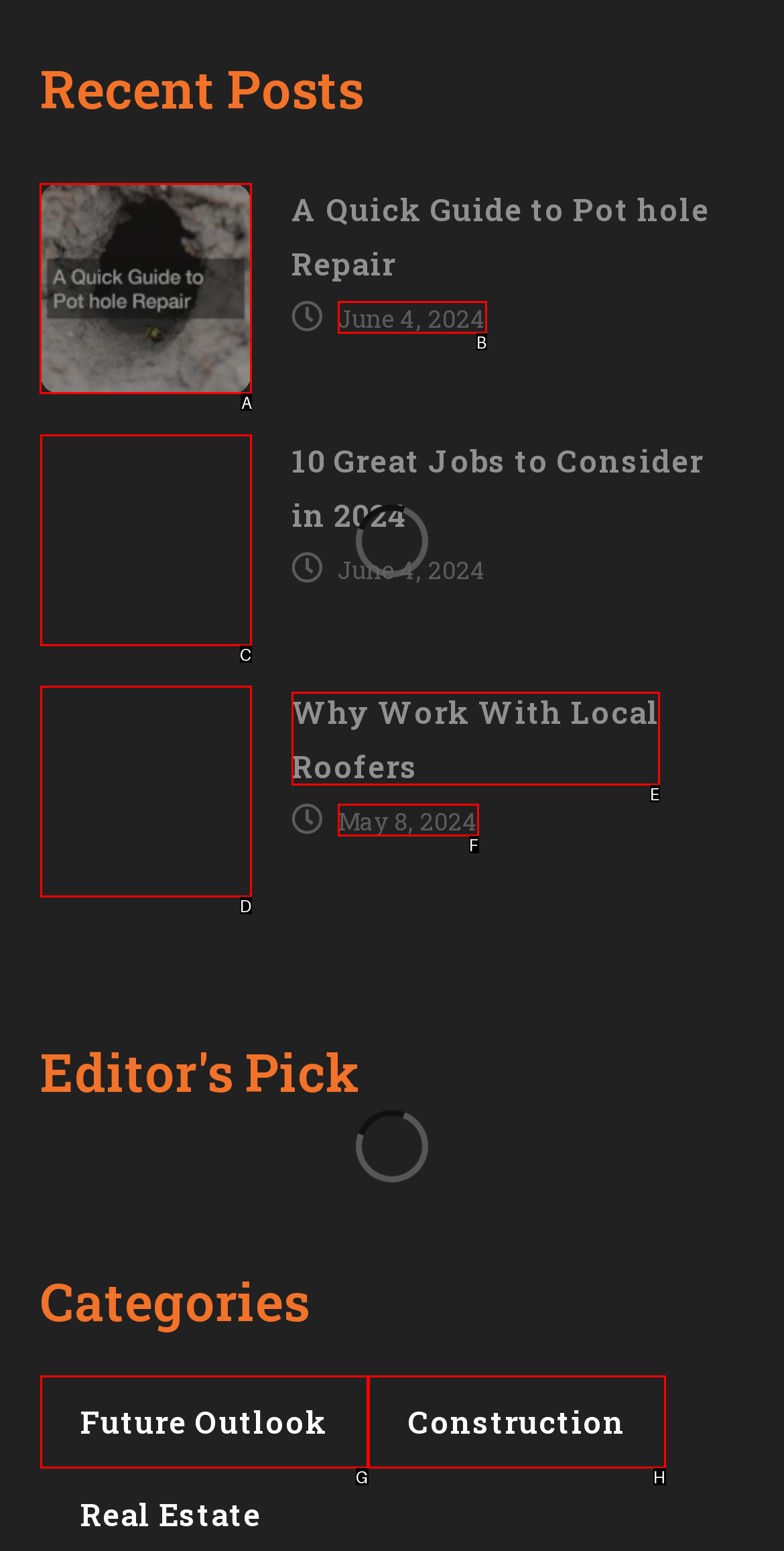Tell me which option I should click to complete the following task: read article about pot hole repair Answer with the option's letter from the given choices directly.

A